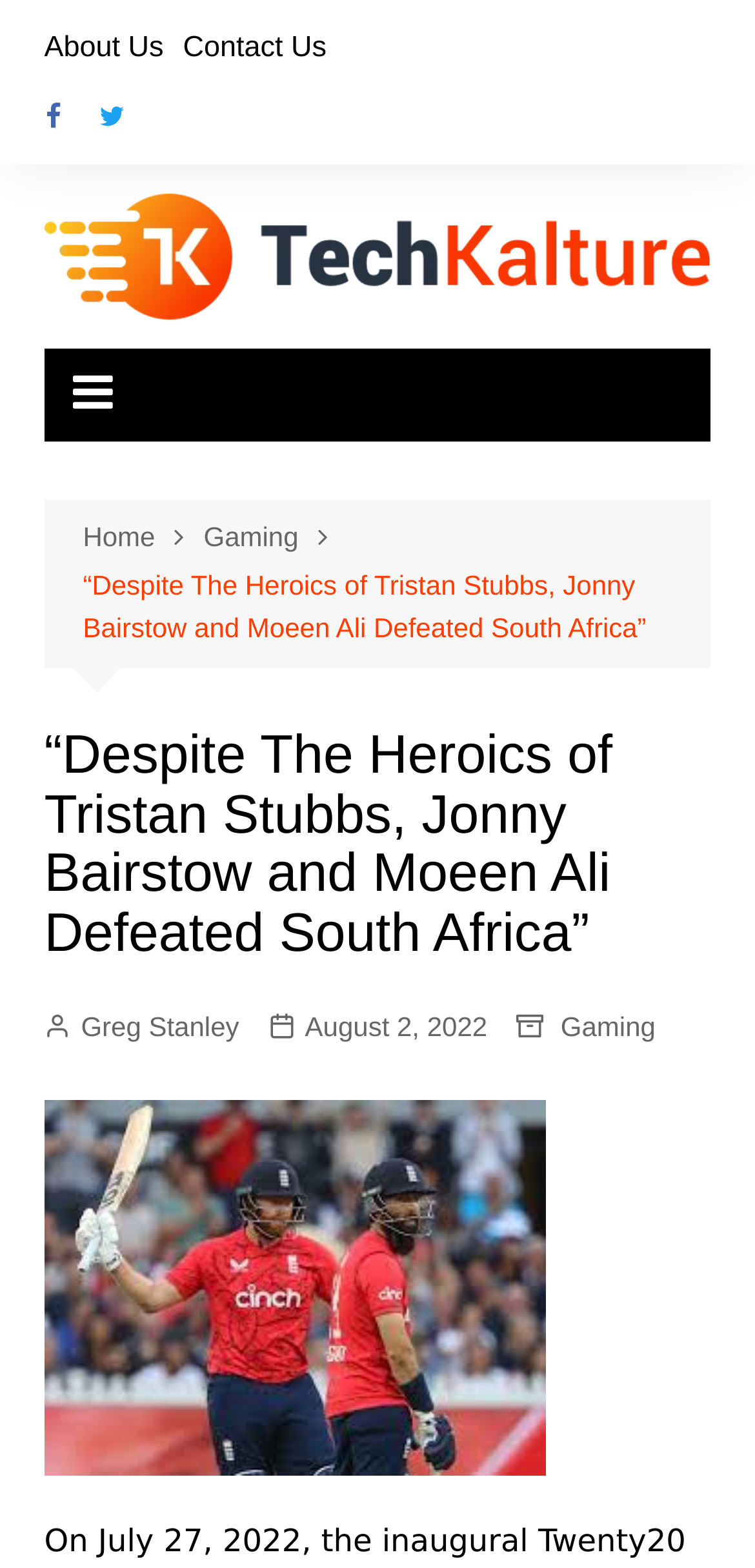What is the topic of the article?
Refer to the image and provide a thorough answer to the question.

I determined the topic of the article by looking at the title which mentions cricket players' names, such as Tristan Stubbs, Jonny Bairstow, and Moeen Ali, and the context of the article suggests that it is about a cricket match.